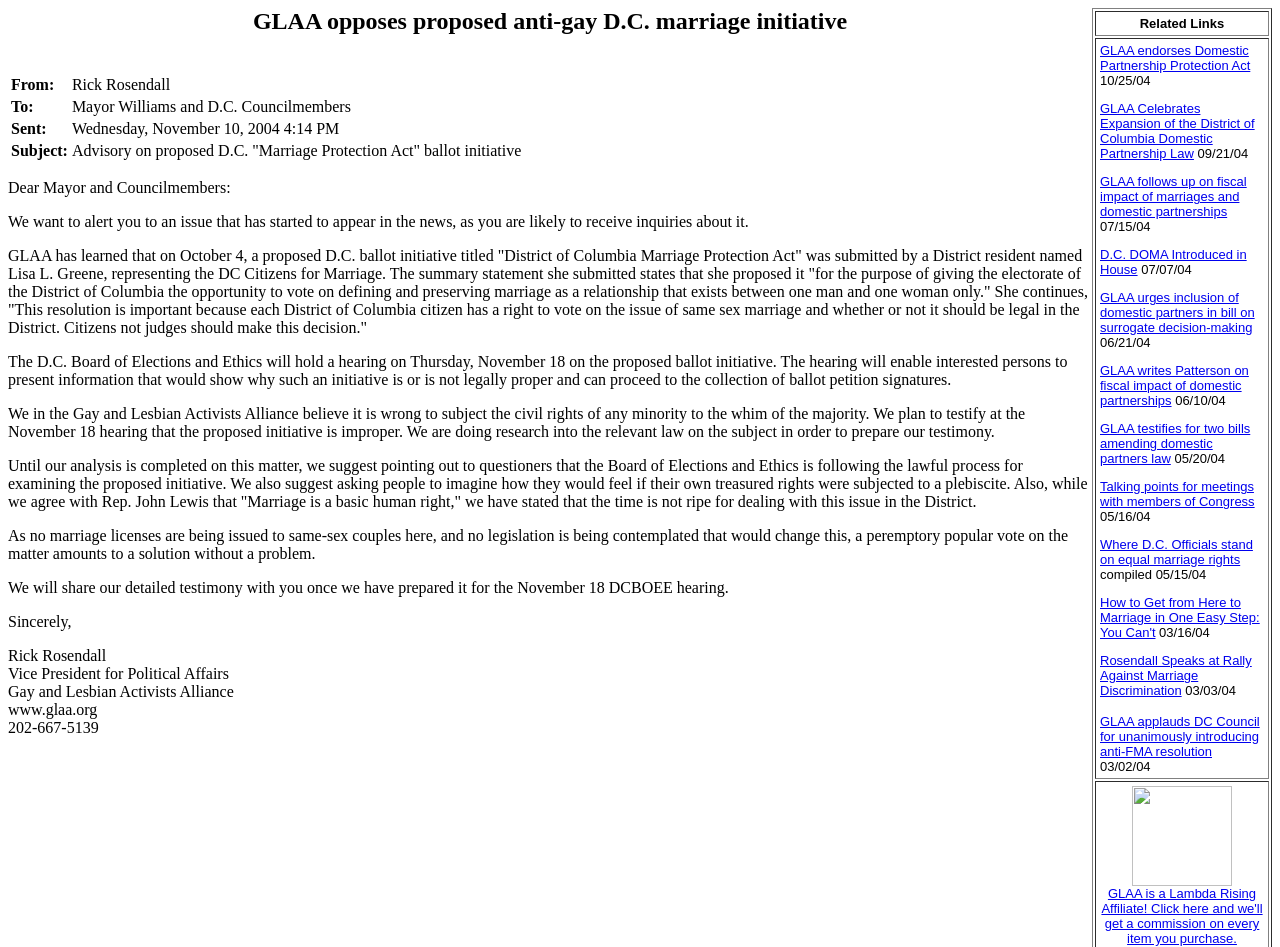Given the description "D.C. DOMA Introduced in House", determine the bounding box of the corresponding UI element.

[0.859, 0.261, 0.974, 0.293]